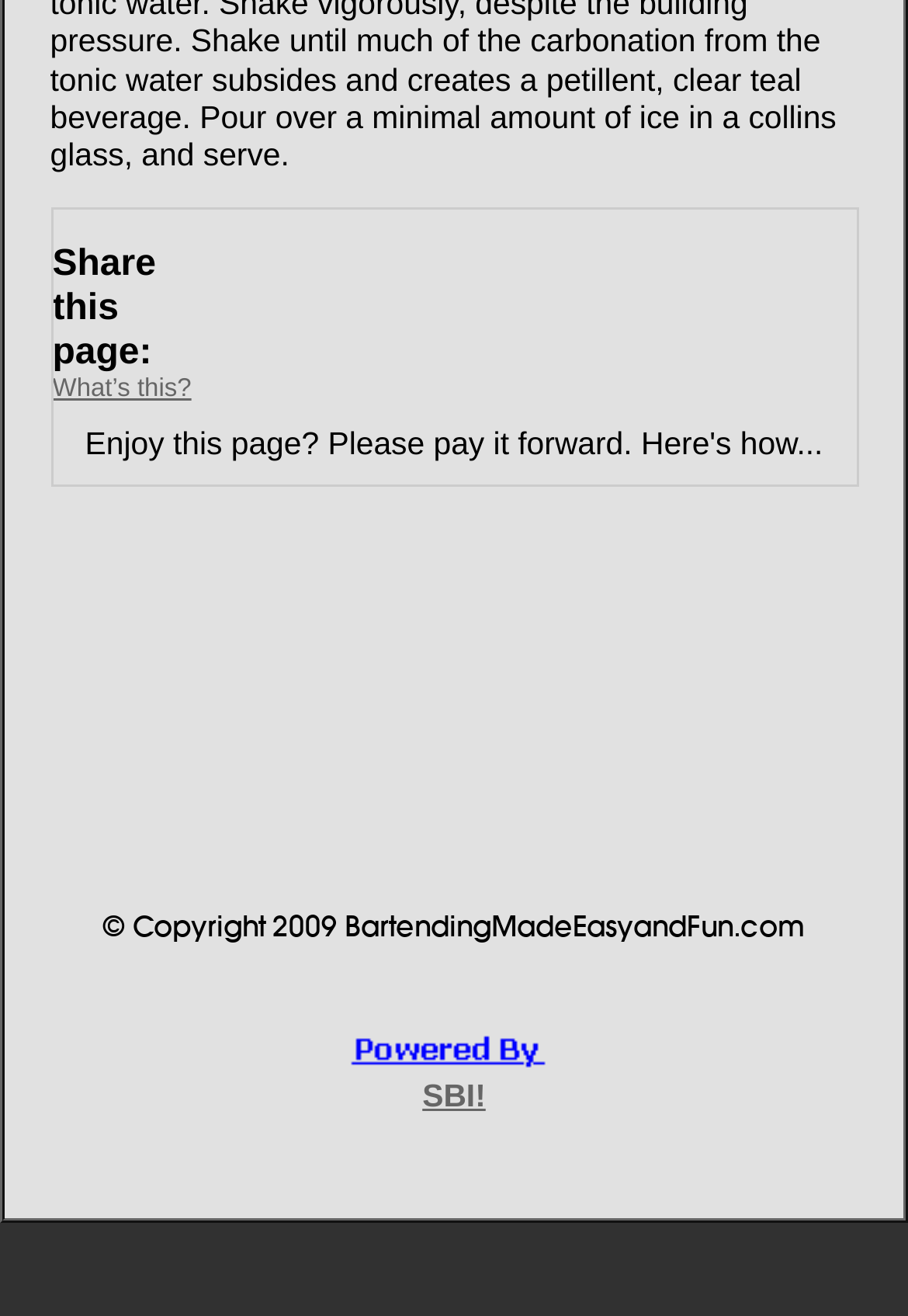How many links are there in the webpage?
Please provide a single word or phrase answer based on the image.

3